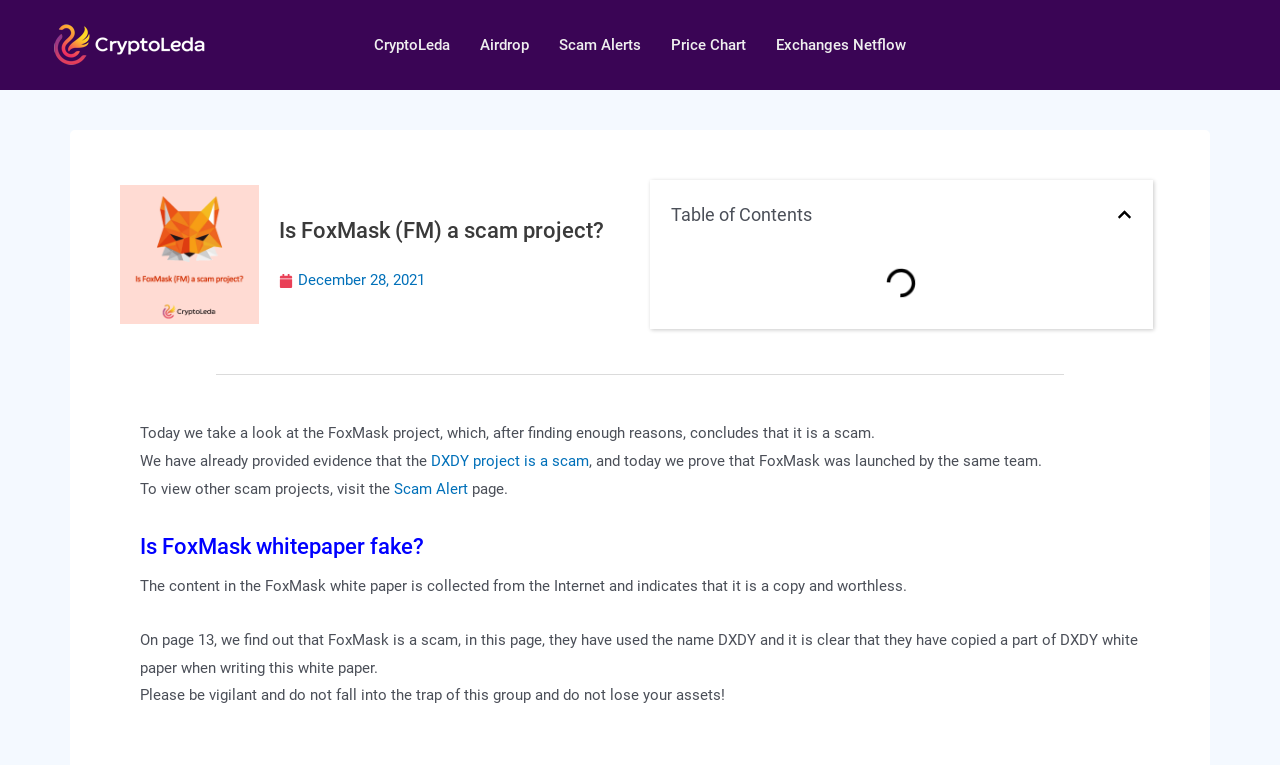Produce an extensive caption that describes everything on the webpage.

The webpage appears to be a blog post or article discussing whether FoxMask (FM) is a scam or legitimate project. At the top of the page, there is a logo and a navigation menu with links to "CryptoLeda", "Airdrop", "Scam Alerts", "Price Chart", and "Exchanges Netflow". Below the navigation menu, there is a large image of FoxMask (FM) and a heading that asks if FoxMask is a scam project.

The main content of the page is divided into sections, with headings such as "Is FoxMask (FM) a scam project?" and "Is FoxMask whitepaper fake?". The text in these sections discusses the evidence that suggests FoxMask is a scam, including the fact that it was launched by the same team as the DXDY project, which is also considered a scam. The text also analyzes the FoxMask whitepaper, pointing out that it is a copy of the DXDY whitepaper and contains false information.

Throughout the page, there are links to other relevant articles or resources, such as a "Scam Alert" page and a page about the DXDY project. There are also several images, including a small icon in the top-right corner of the page. The overall layout of the page is organized and easy to follow, with clear headings and concise text.